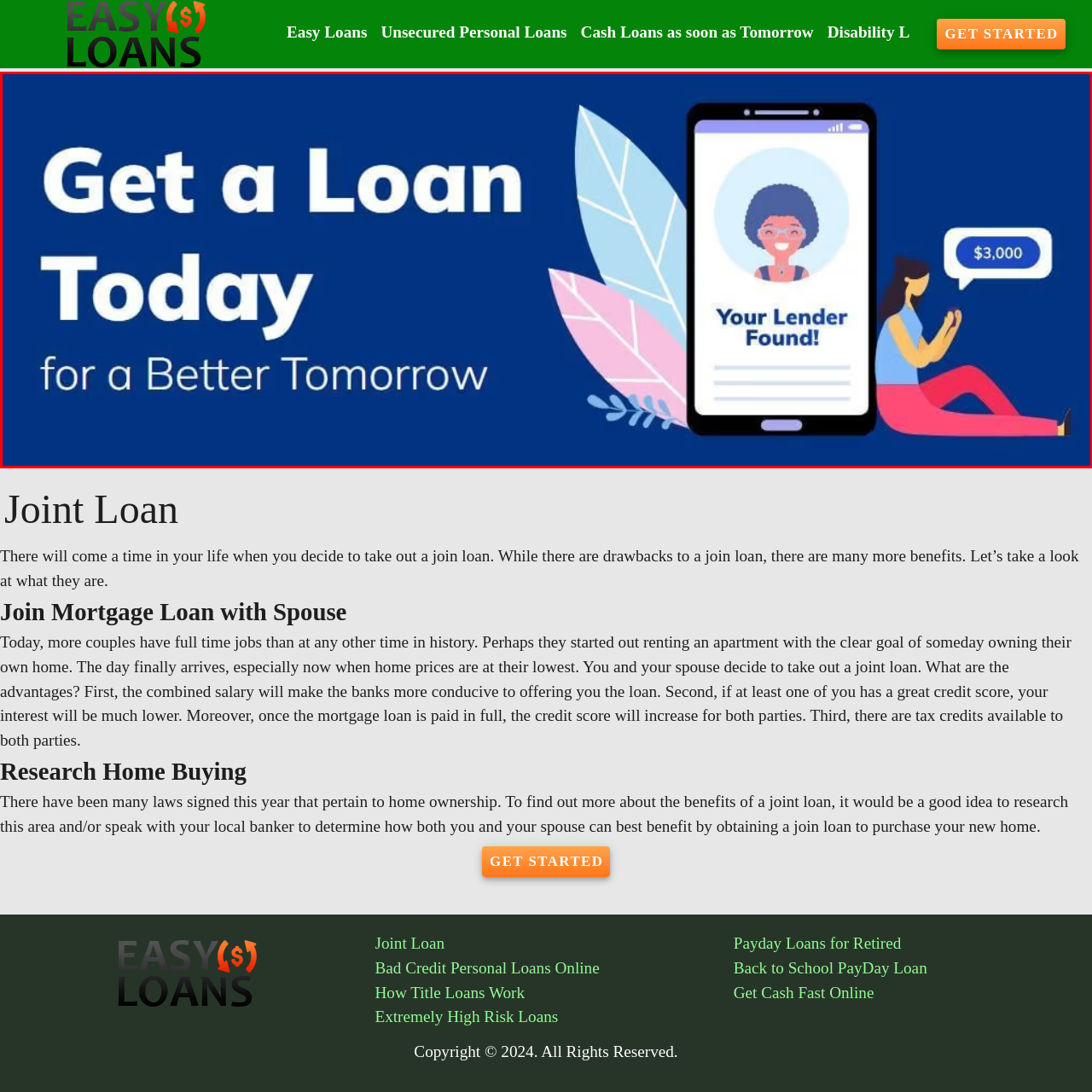What is the amount displayed in the speech bubble?
Examine the area marked by the red bounding box and respond with a one-word or short phrase answer.

$3,000